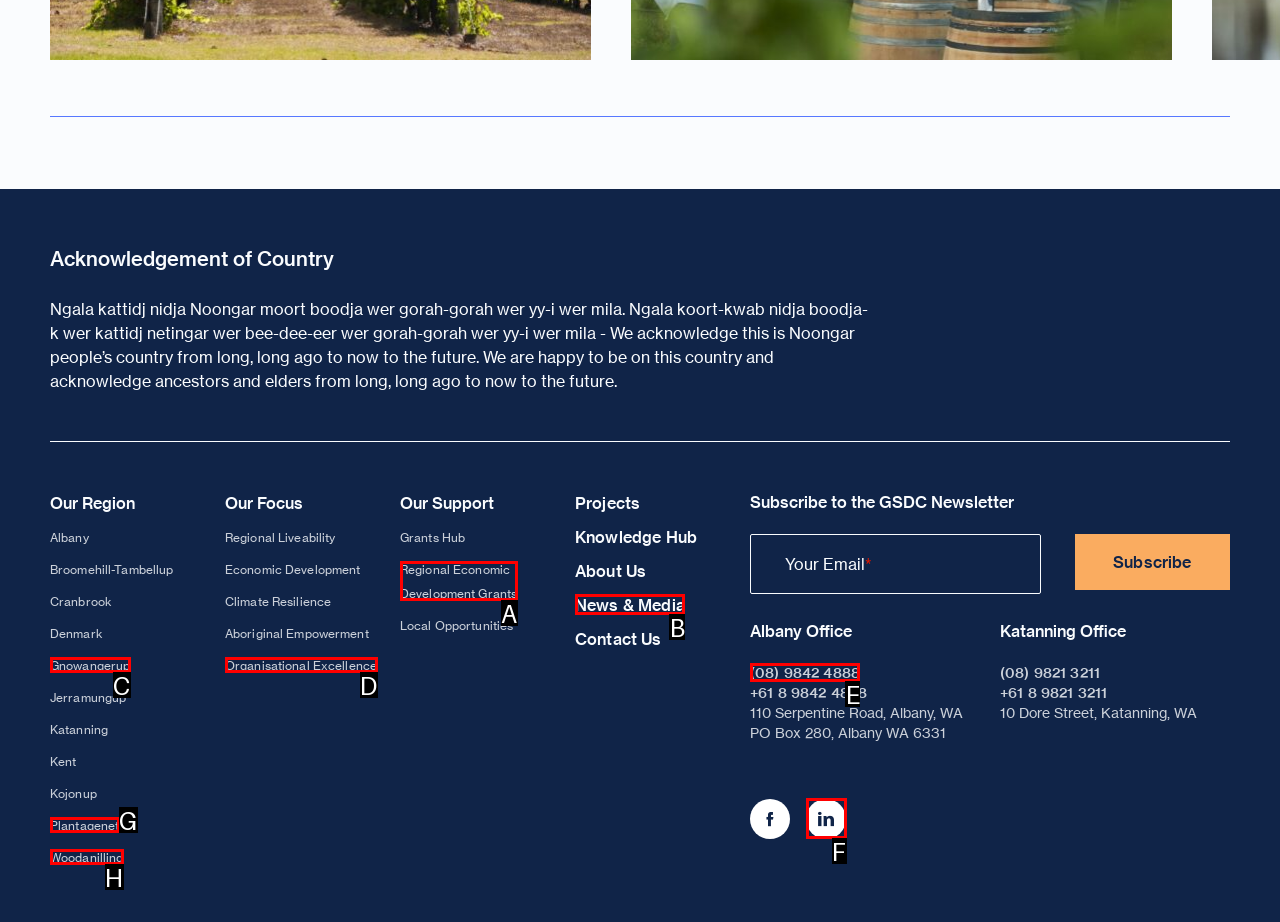Match the description to the correct option: Linked-In
Provide the letter of the matching option directly.

F